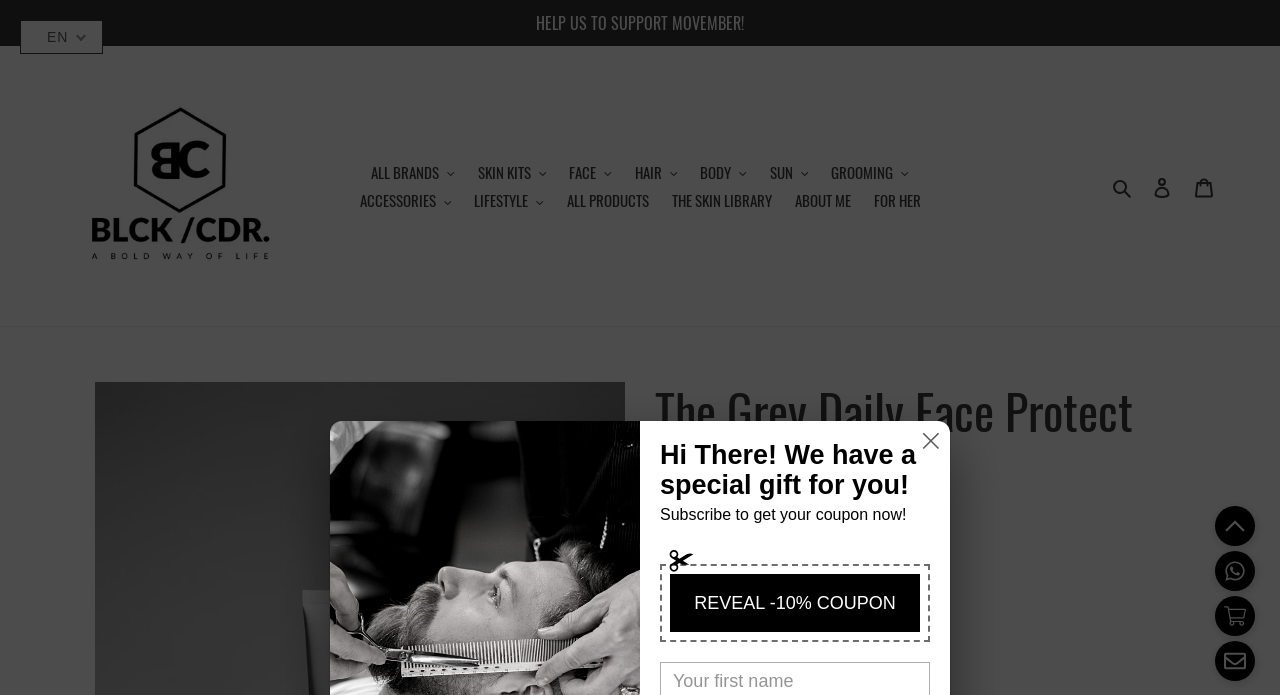Please identify the bounding box coordinates of the area that needs to be clicked to follow this instruction: "Click on the LOGO link".

[0.043, 0.088, 0.238, 0.447]